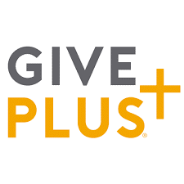Generate a detailed caption for the image.

The image showcases the logo of "Give+" in a modern and clean design. The name "Give+" is presented in a bold, two-tone color scheme: the word "GIVE" is rendered in dark gray, while the "+" symbol is prominently displayed in a vibrant orange, highlighting the idea of enhancing generosity. This logo likely represents an online giving platform or service aimed at facilitating donations and contributions, encouraging users to engage in charitable giving easily and efficiently. The overall aesthetic is professional yet inviting, appealing to individuals seeking to support causes and initiatives through digital means.